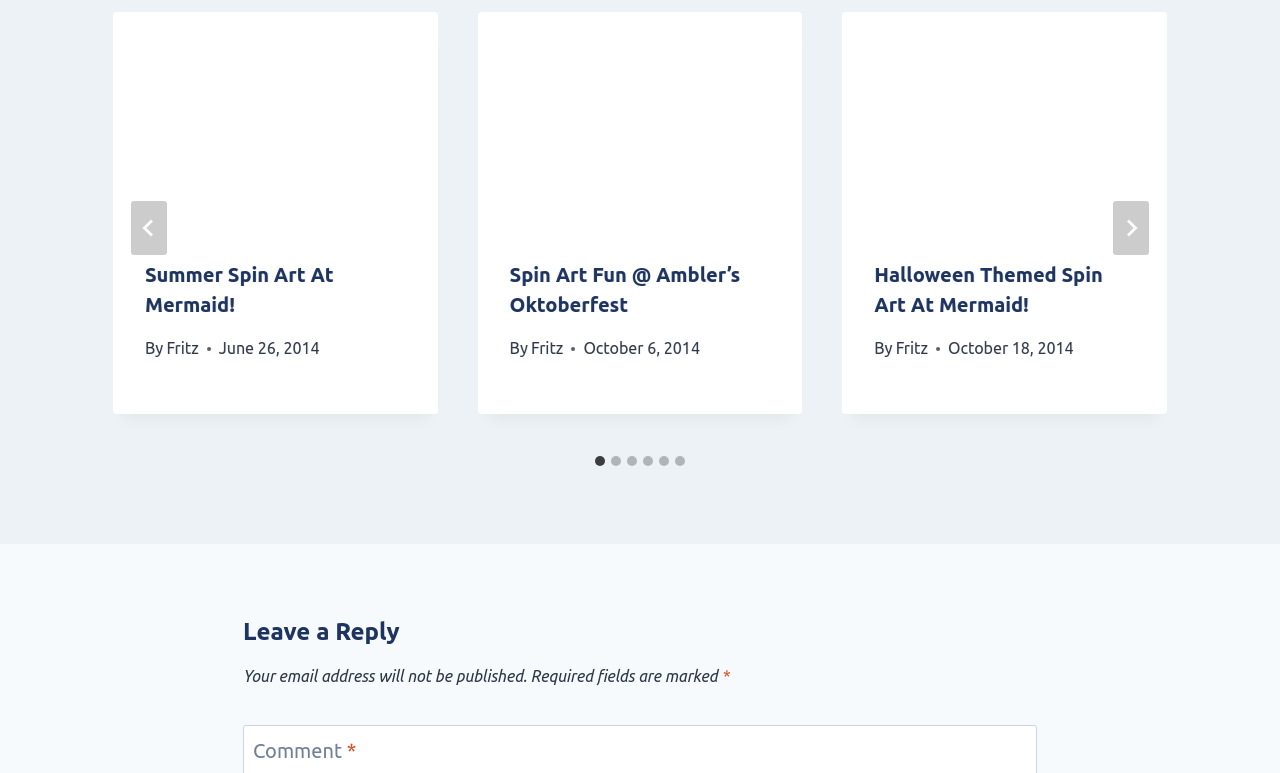Locate the bounding box of the UI element defined by this description: "aria-label="Go to last slide"". The coordinates should be given as four float numbers between 0 and 1, formatted as [left, top, right, bottom].

[0.102, 0.26, 0.13, 0.33]